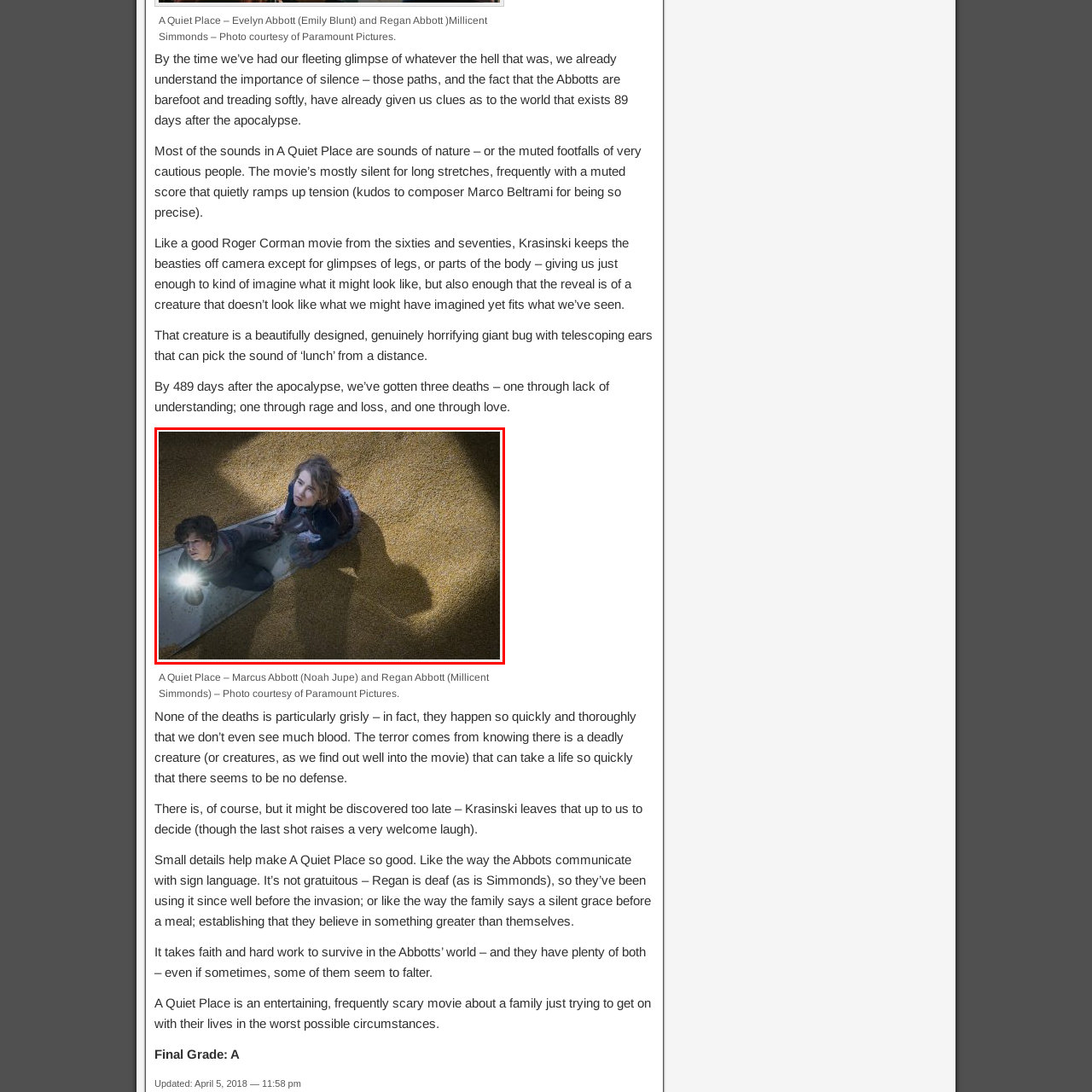Refer to the image within the red box and answer the question concisely with a single word or phrase: Who plays Marcus Abbott in the film?

Noah Jupe